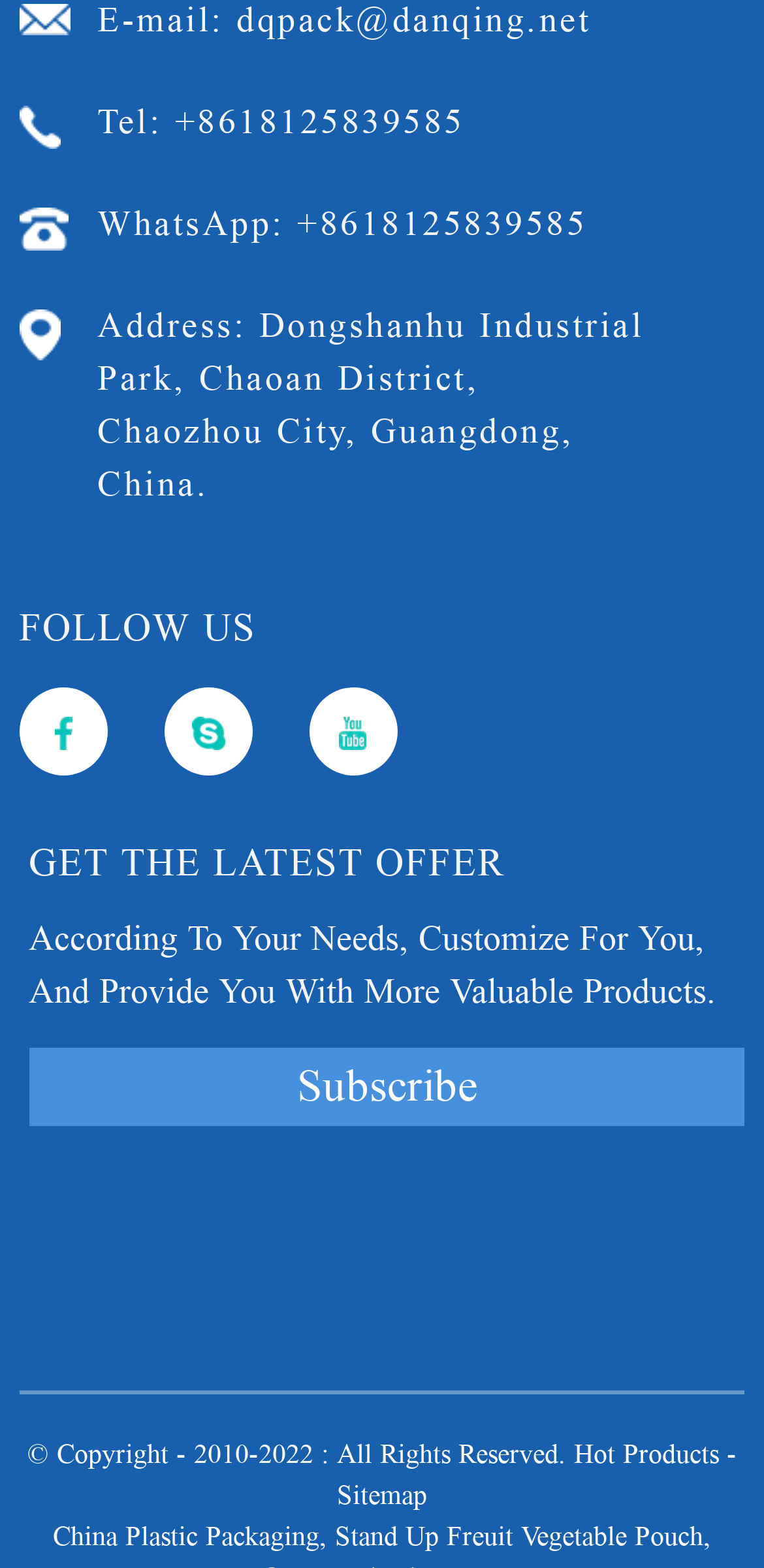Please answer the following question using a single word or phrase: 
What is the purpose of the 'GET THE LATEST OFFER' section?

Customize products